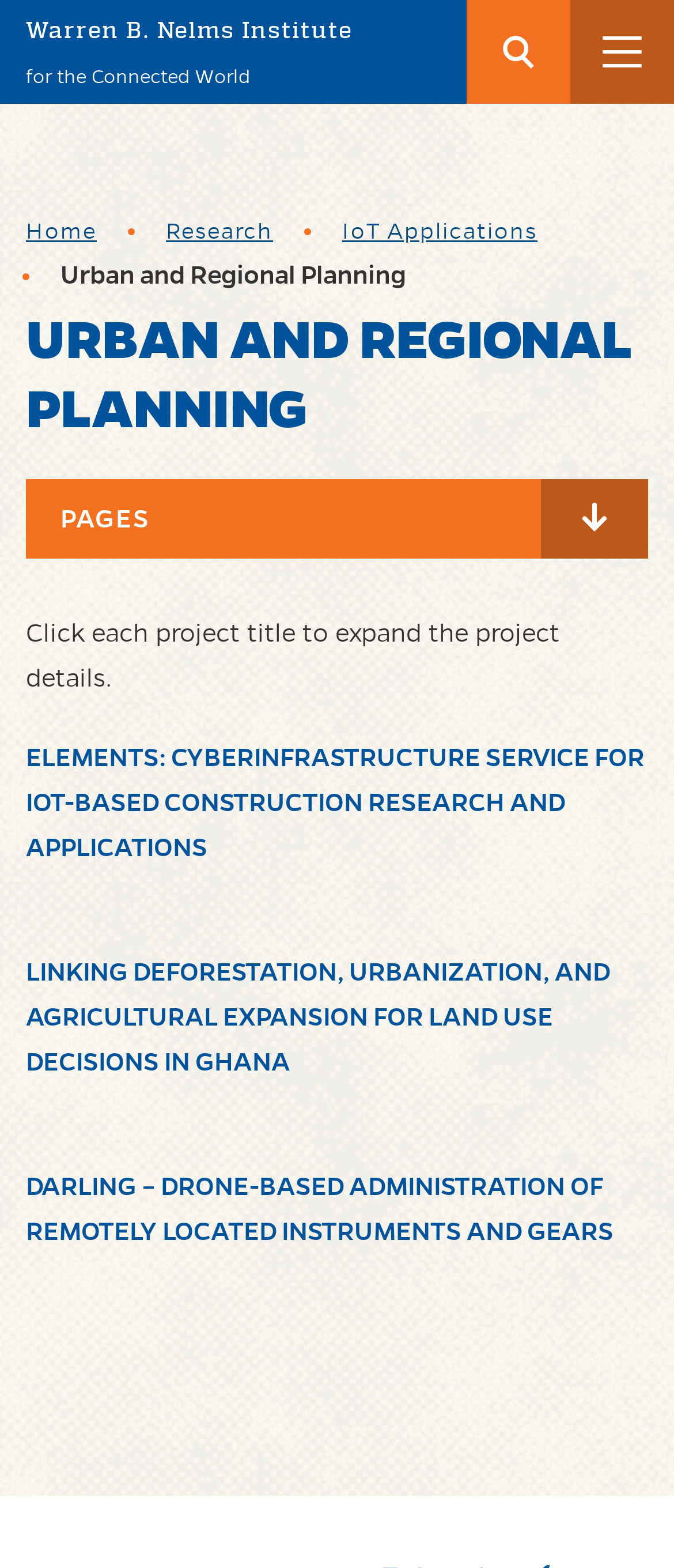How many links are in the breadcrumb navigation?
Provide a short answer using one word or a brief phrase based on the image.

4